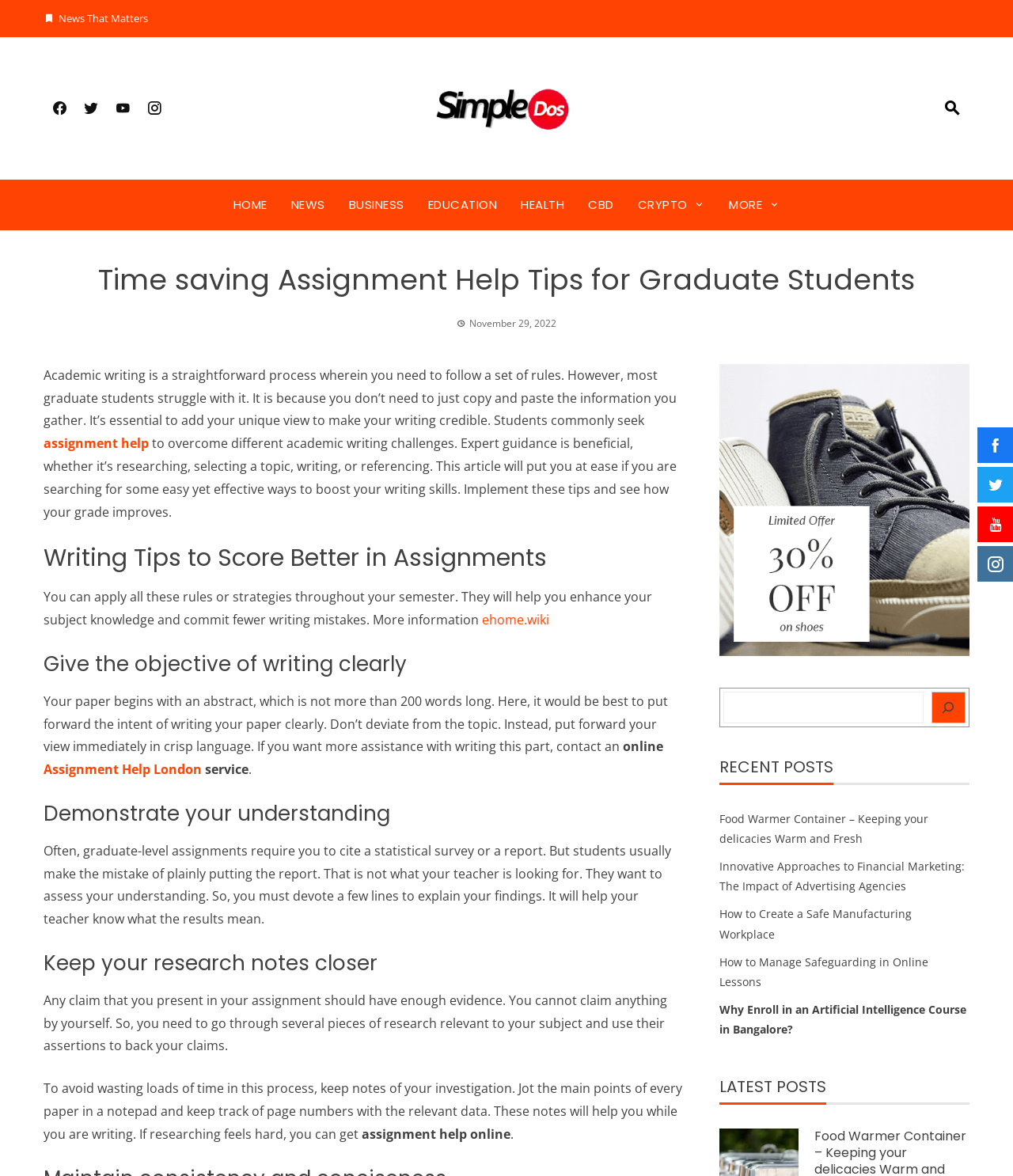What is the category of the article?
Answer with a single word or short phrase according to what you see in the image.

EDUCATION